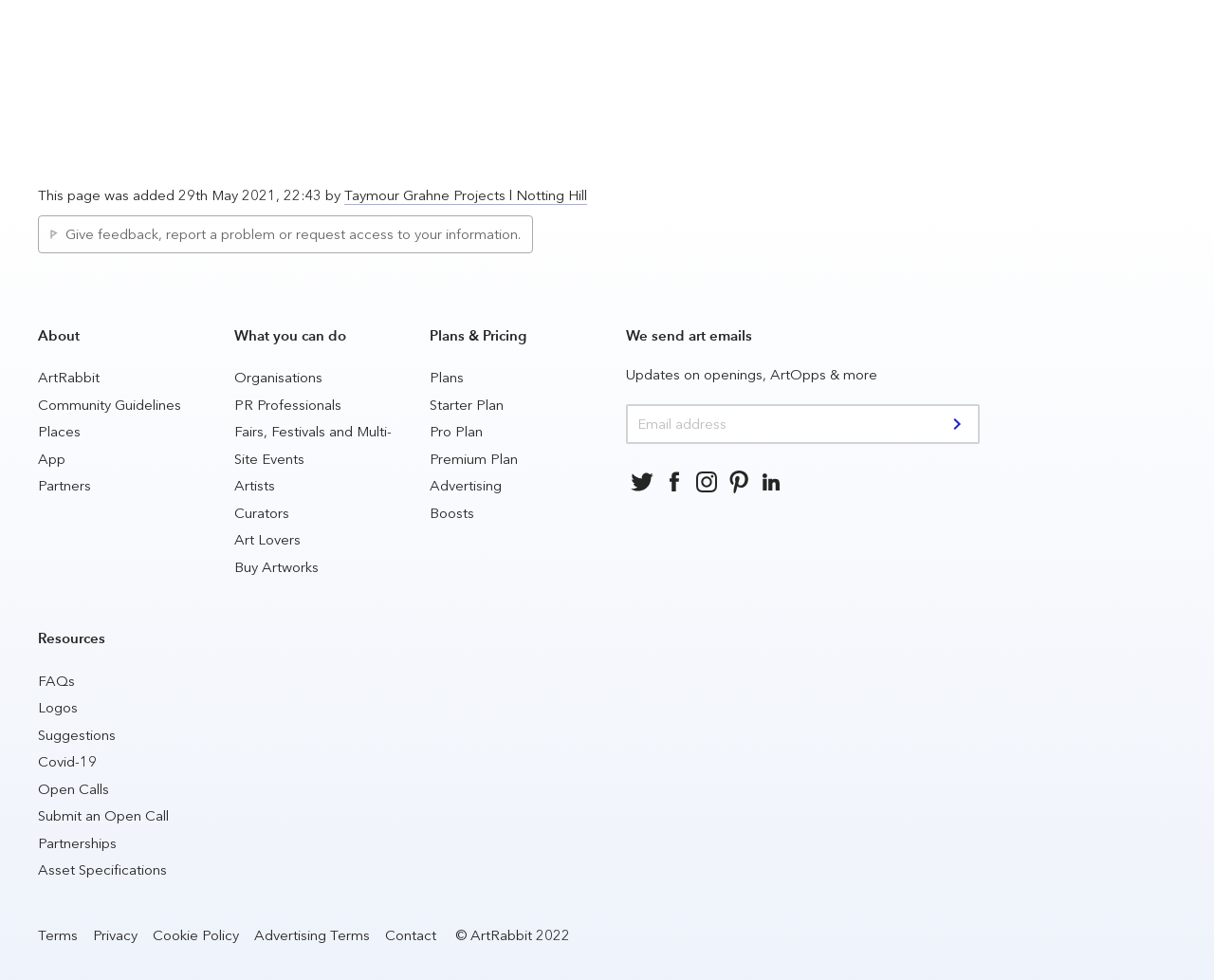Given the webpage screenshot, identify the bounding box of the UI element that matches this description: "Resources".

None